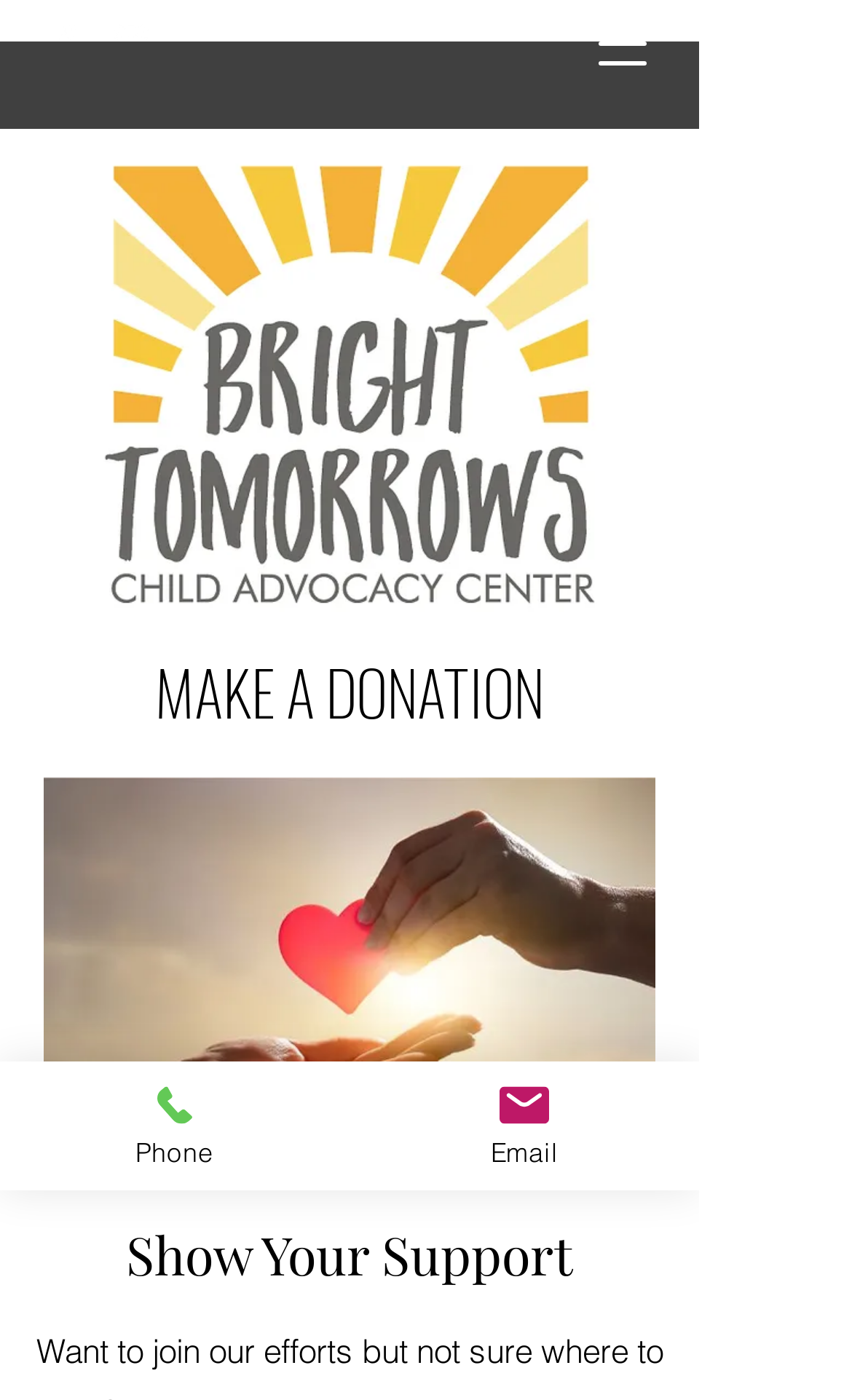Identify the title of the webpage and provide its text content.

MAKE A DONATION